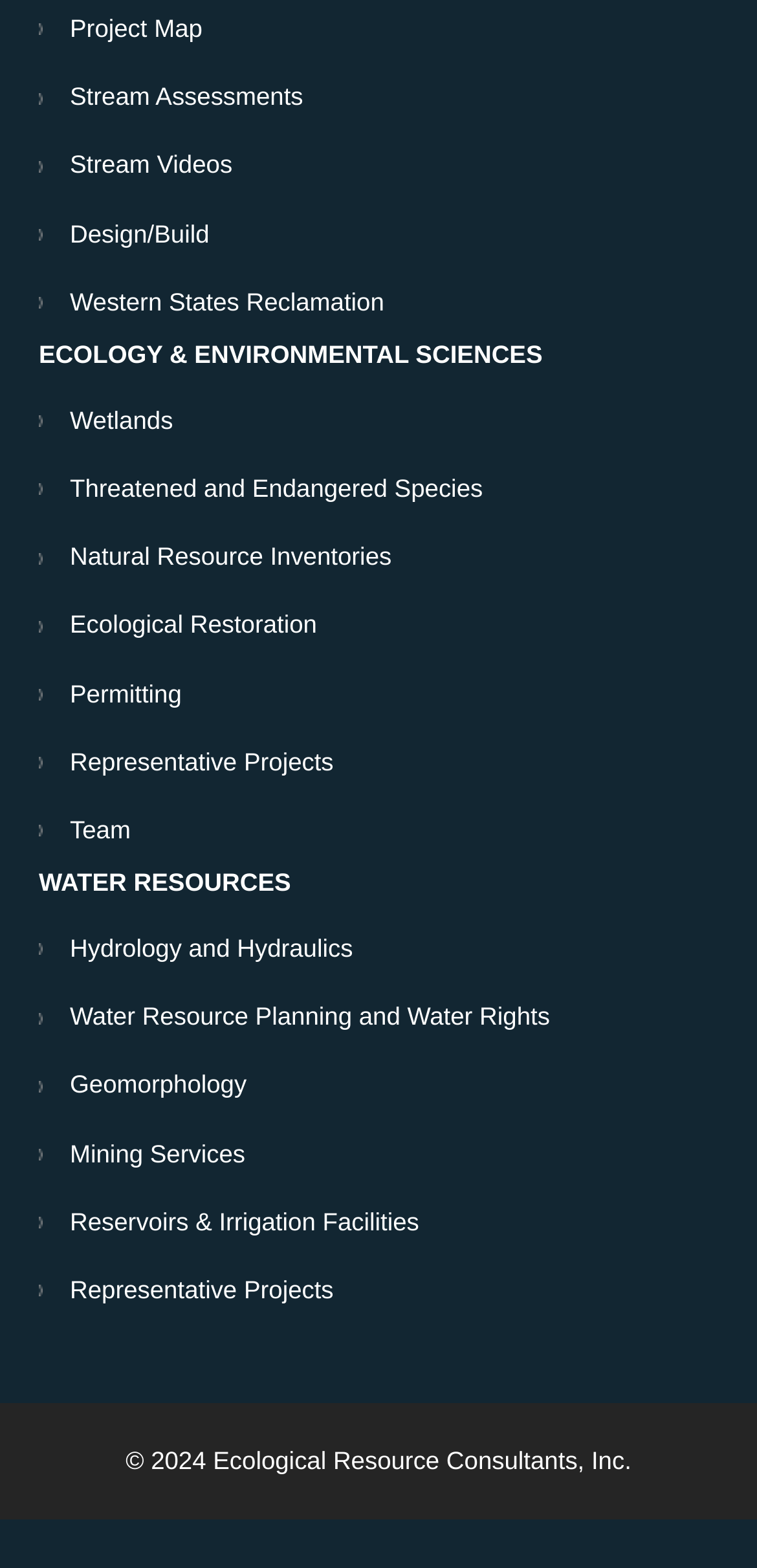Provide the bounding box coordinates in the format (top-left x, top-left y, bottom-right x, bottom-right y). All values are floating point numbers between 0 and 1. Determine the bounding box coordinate of the UI element described as: Permitting

[0.051, 0.452, 0.281, 0.496]